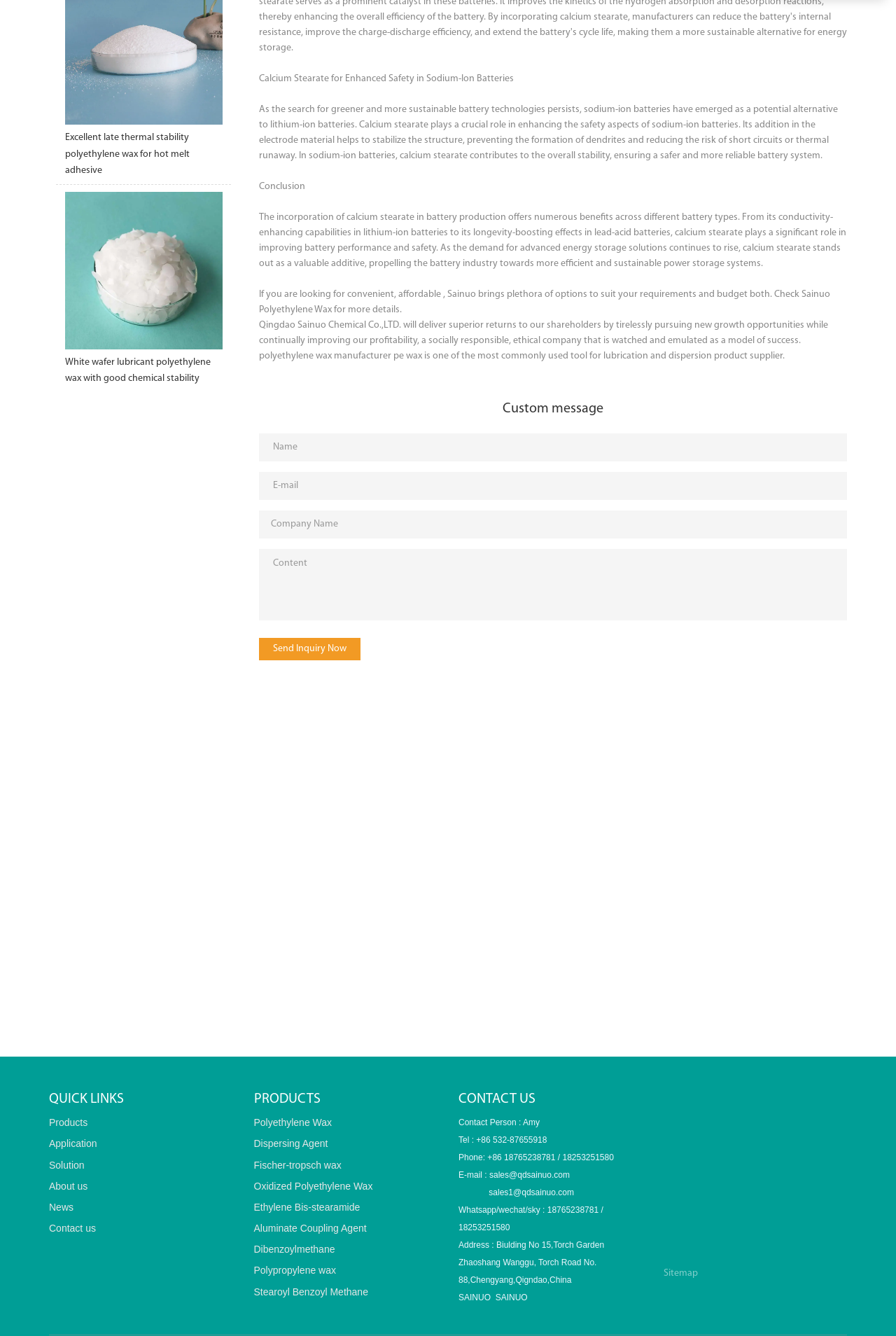Identify the bounding box coordinates of the element to click to follow this instruction: 'View the 'Sitemap''. Ensure the coordinates are four float values between 0 and 1, provided as [left, top, right, bottom].

[0.74, 0.949, 0.779, 0.957]